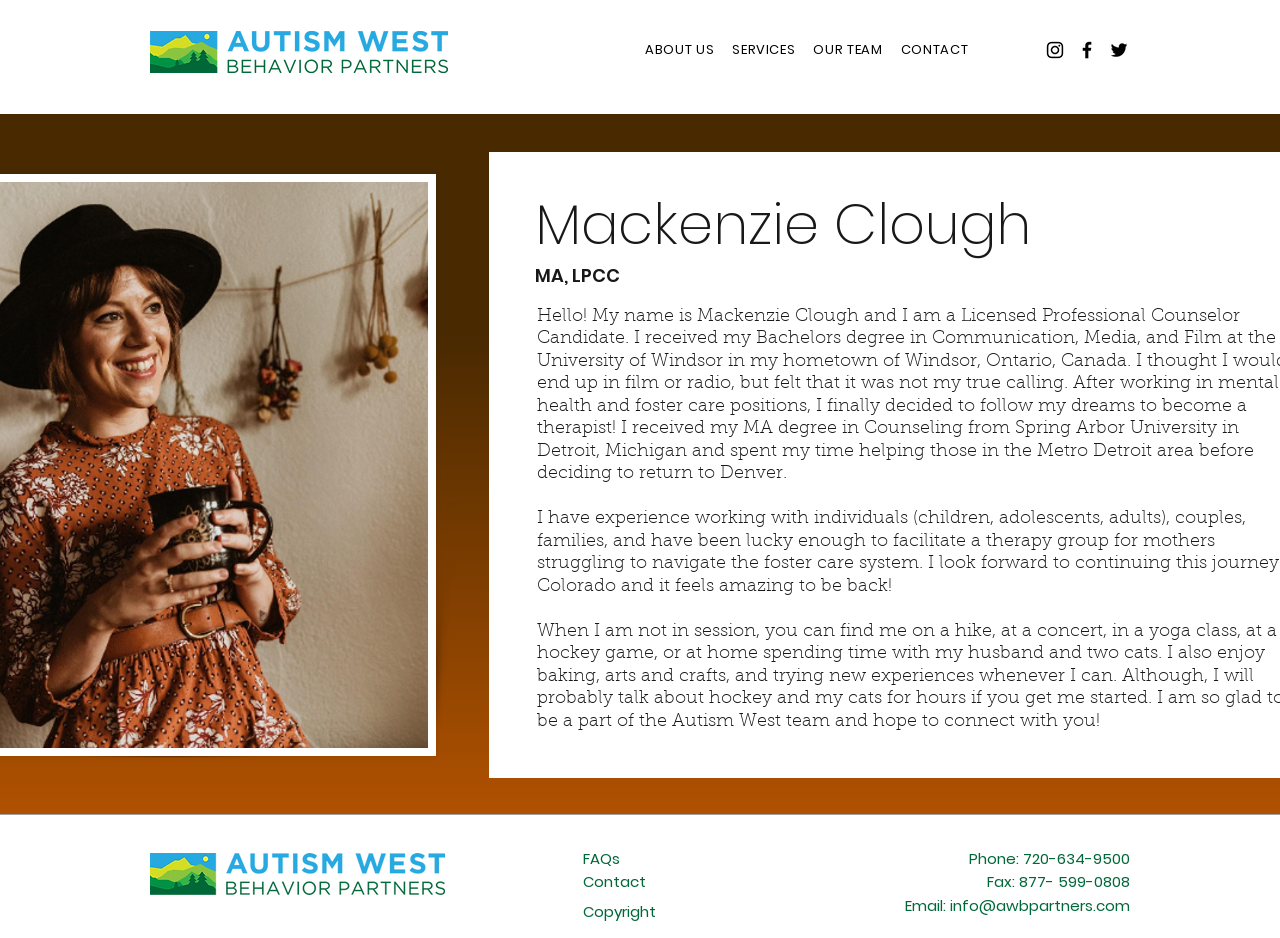Using the provided description Contact, find the bounding box coordinates for the UI element. Provide the coordinates in (top-left x, top-left y, bottom-right x, bottom-right y) format, ensuring all values are between 0 and 1.

[0.697, 0.032, 0.763, 0.075]